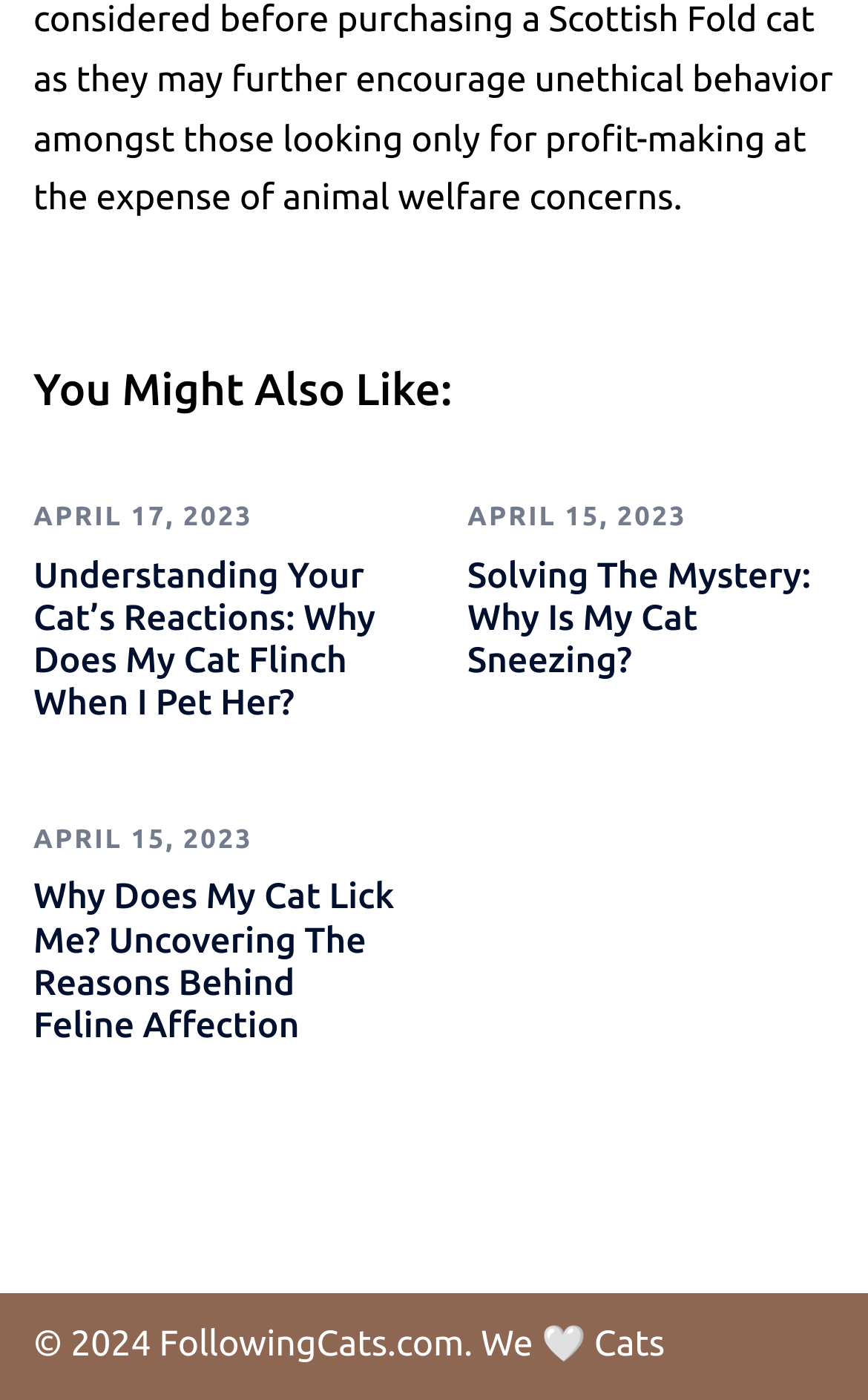What is the copyright year of the website?
Provide a short answer using one word or a brief phrase based on the image.

2024